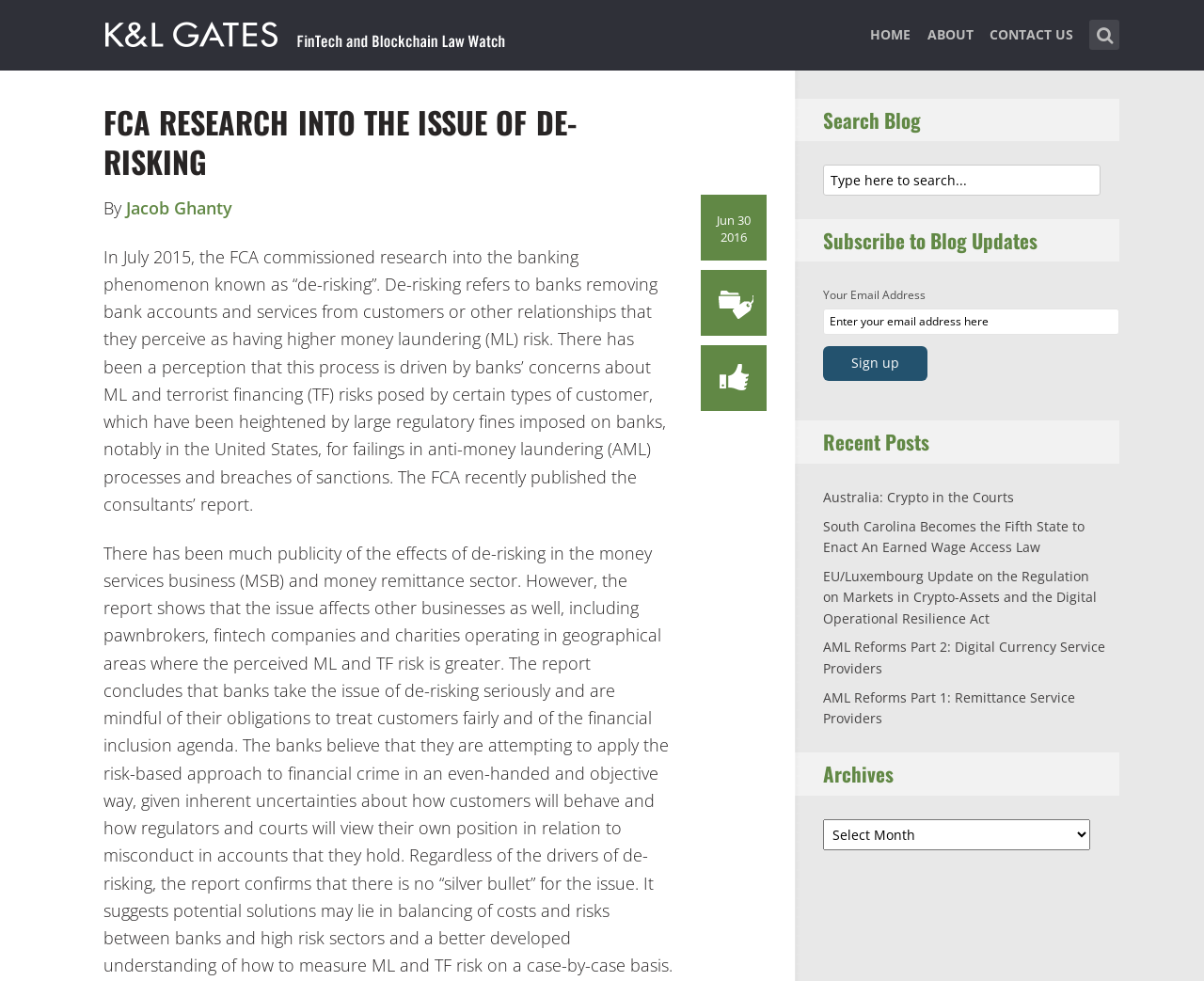Please give the bounding box coordinates of the area that should be clicked to fulfill the following instruction: "Search for a blog post". The coordinates should be in the format of four float numbers from 0 to 1, i.e., [left, top, right, bottom].

[0.684, 0.168, 0.914, 0.199]